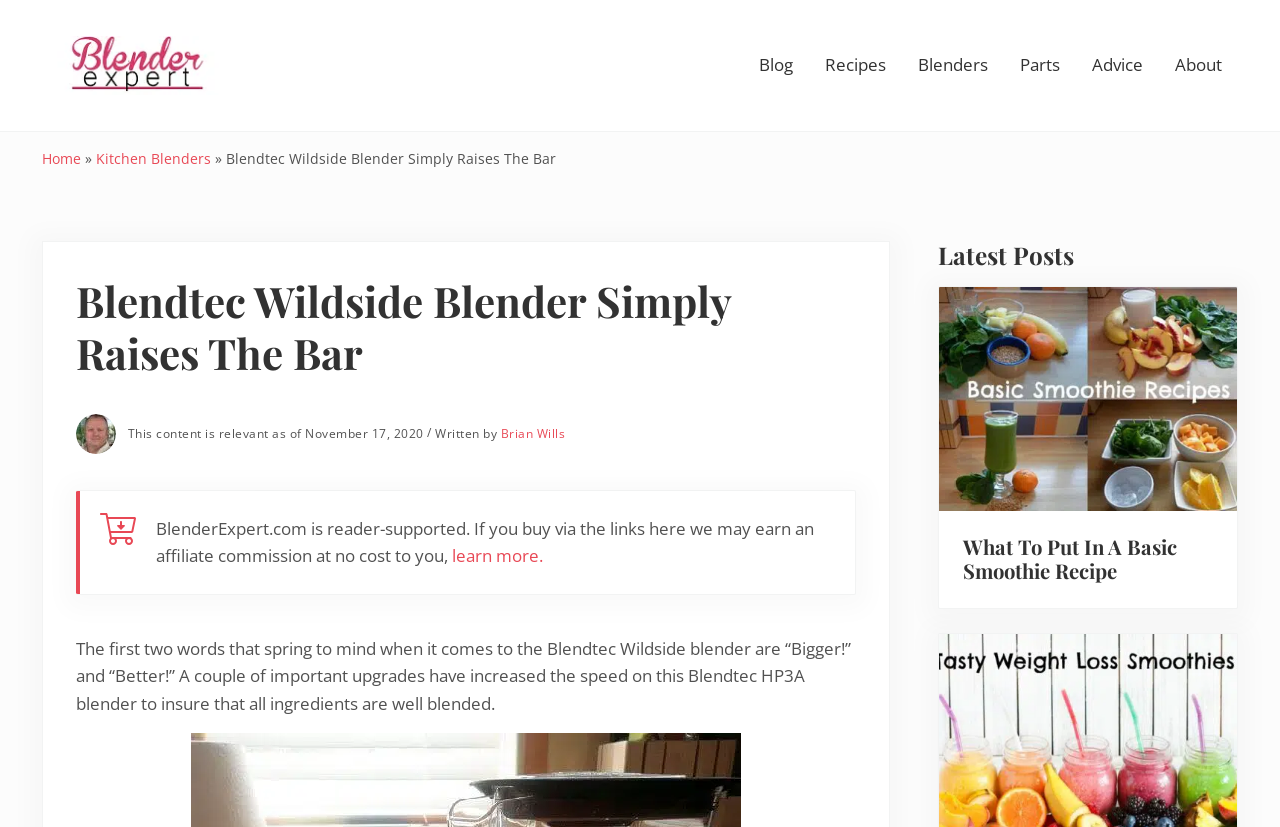Please specify the bounding box coordinates of the element that should be clicked to execute the given instruction: 'Click on the 'Blender Expert' link'. Ensure the coordinates are four float numbers between 0 and 1, expressed as [left, top, right, bottom].

[0.032, 0.044, 0.173, 0.114]